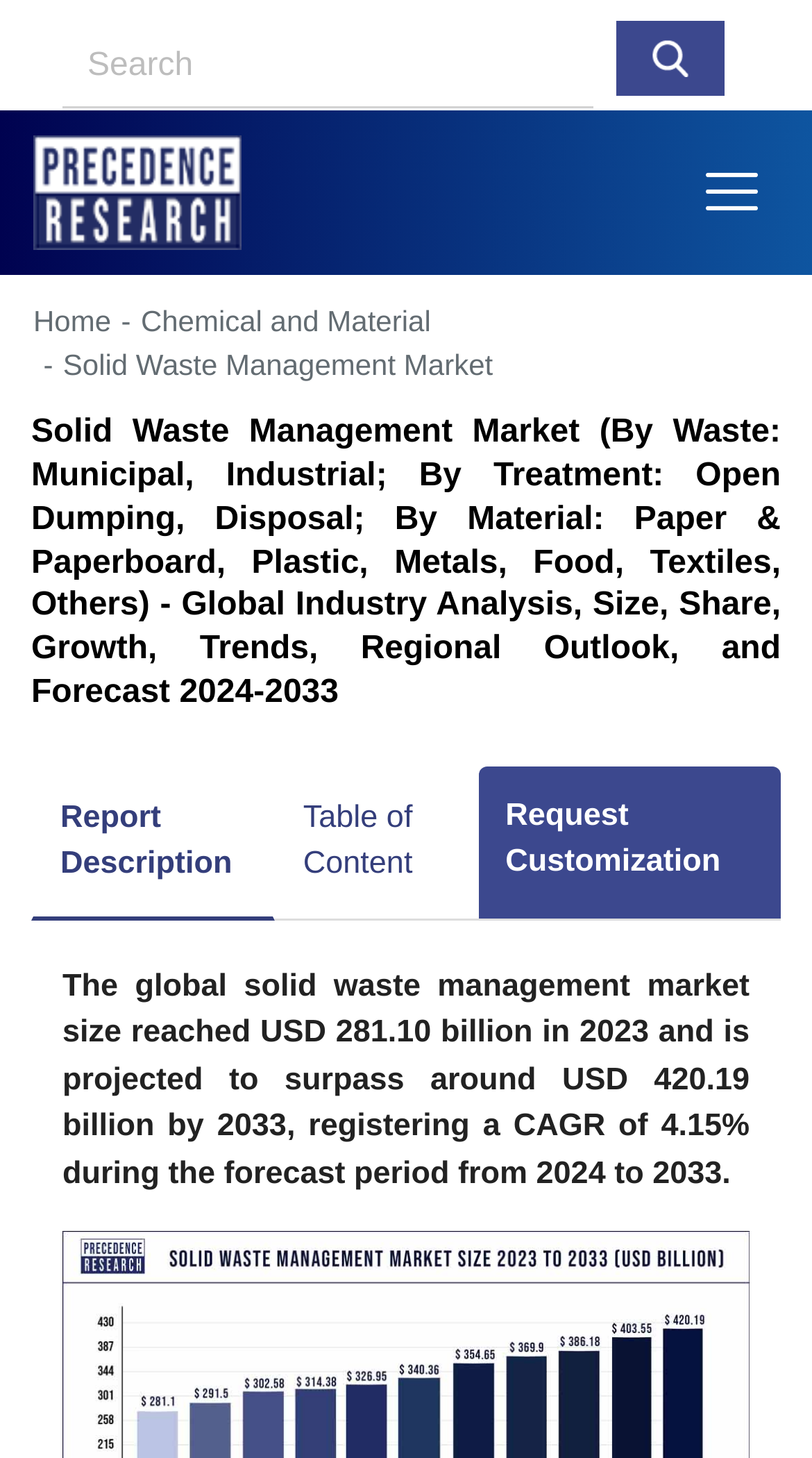Locate the bounding box coordinates of the element that needs to be clicked to carry out the instruction: "Click on Ideal Heating". The coordinates should be given as four float numbers ranging from 0 to 1, i.e., [left, top, right, bottom].

None